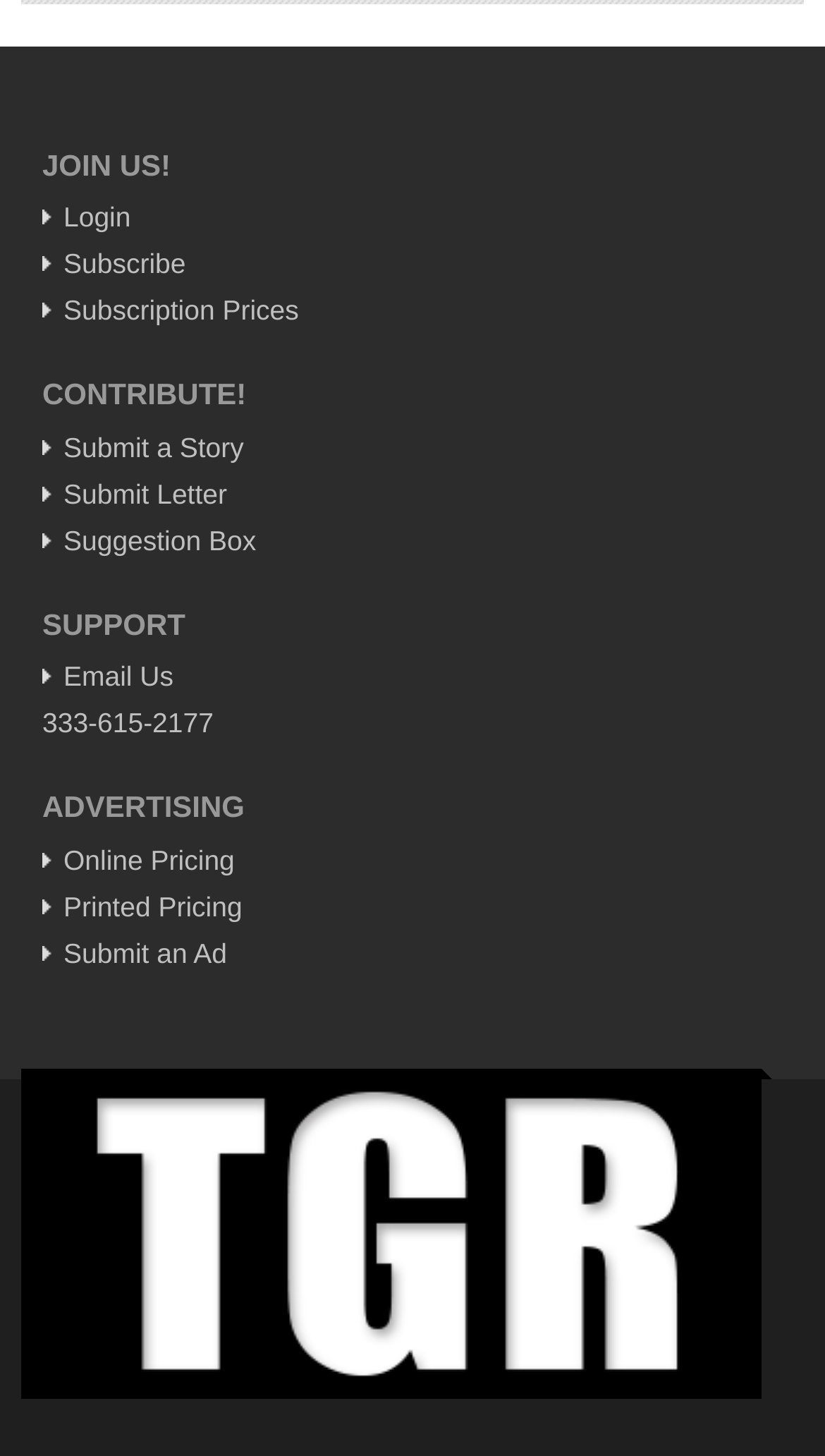Pinpoint the bounding box coordinates of the area that should be clicked to complete the following instruction: "Click on 'Community News'". The coordinates must be given as four float numbers between 0 and 1, i.e., [left, top, right, bottom].

[0.051, 0.094, 0.946, 0.14]